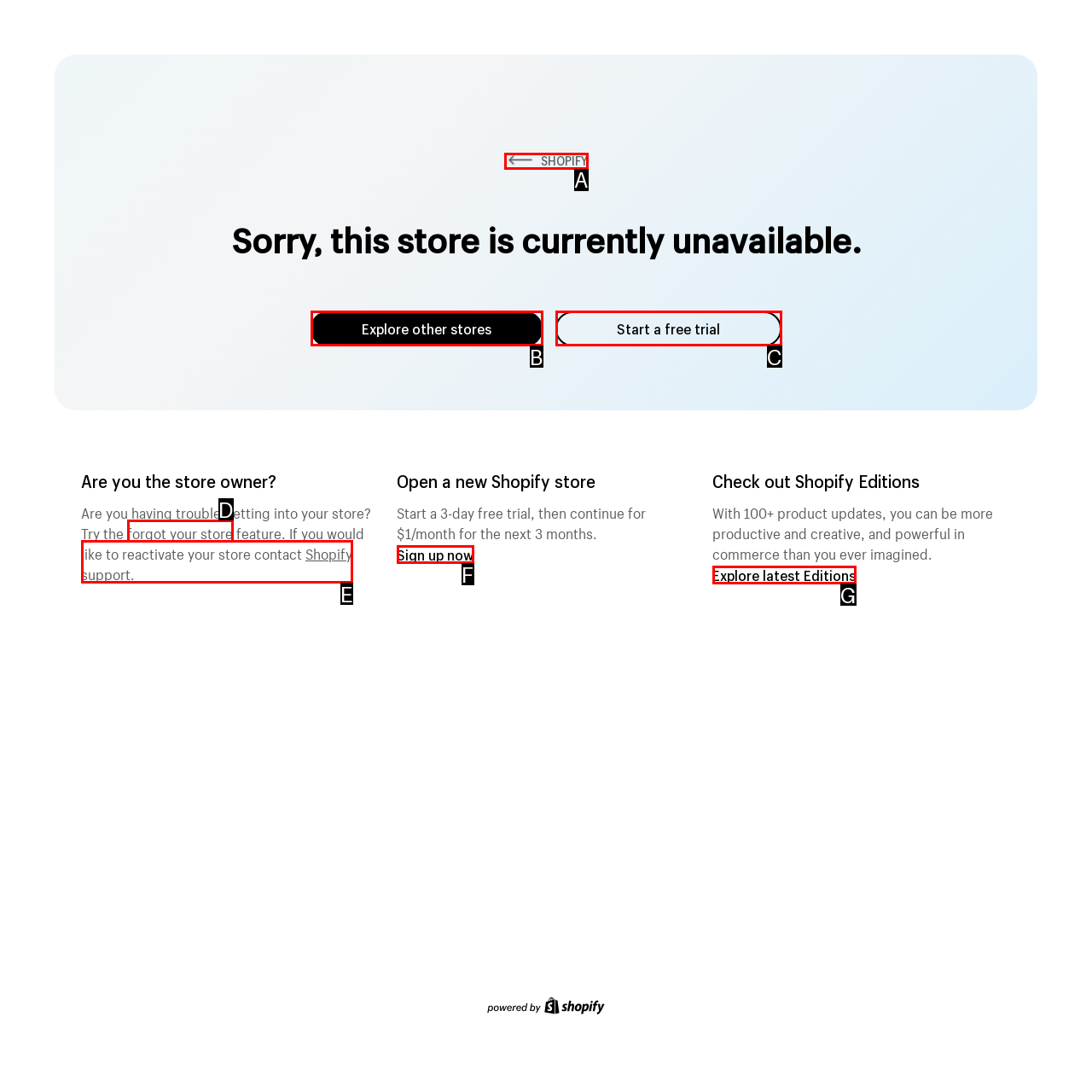Given the description: Explore latest Editions, choose the HTML element that matches it. Indicate your answer with the letter of the option.

G